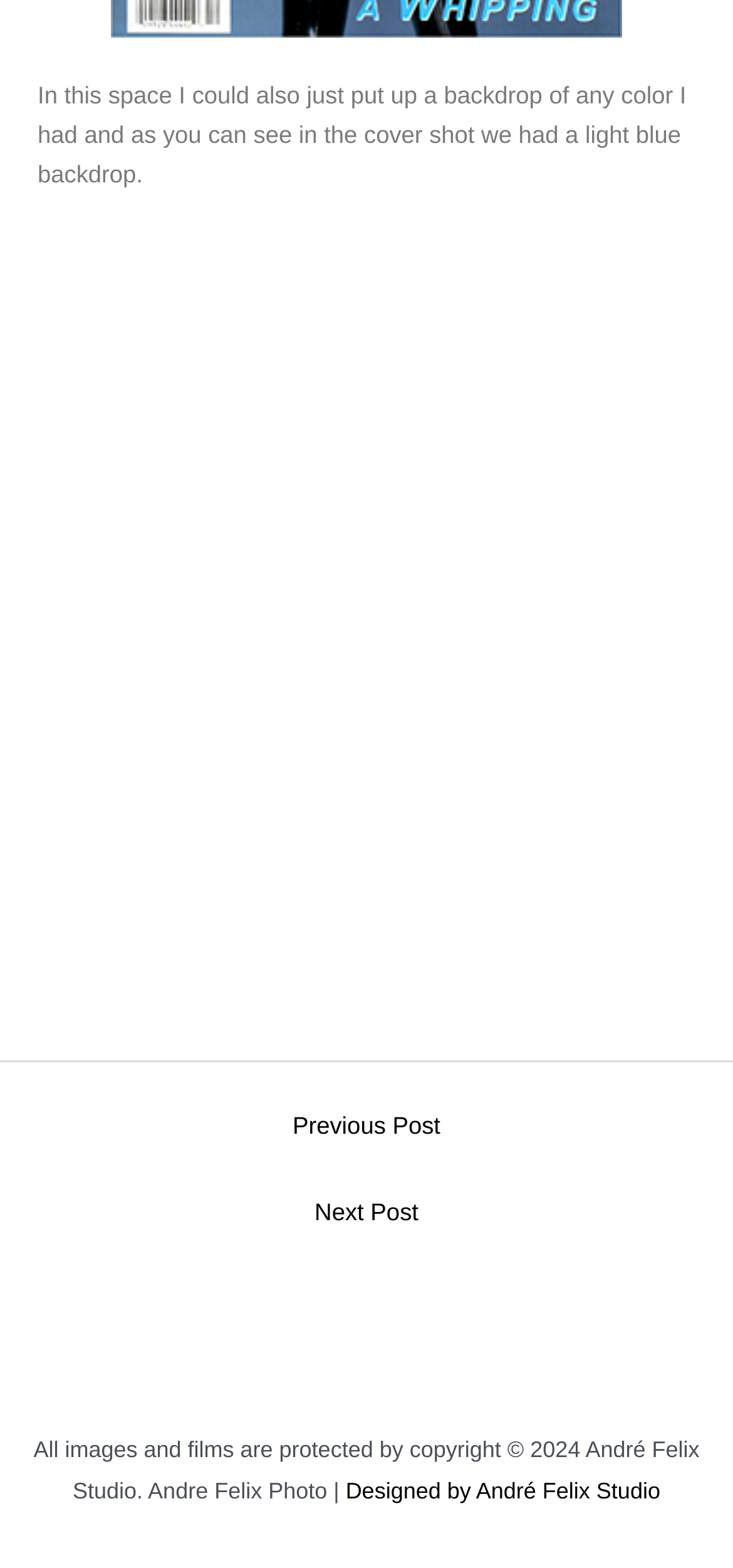Provide the bounding box coordinates of the UI element this sentence describes: "alt="Seana Ryan Pethouse Pet Latex_Dress"".

[0.158, 0.172, 0.842, 0.652]